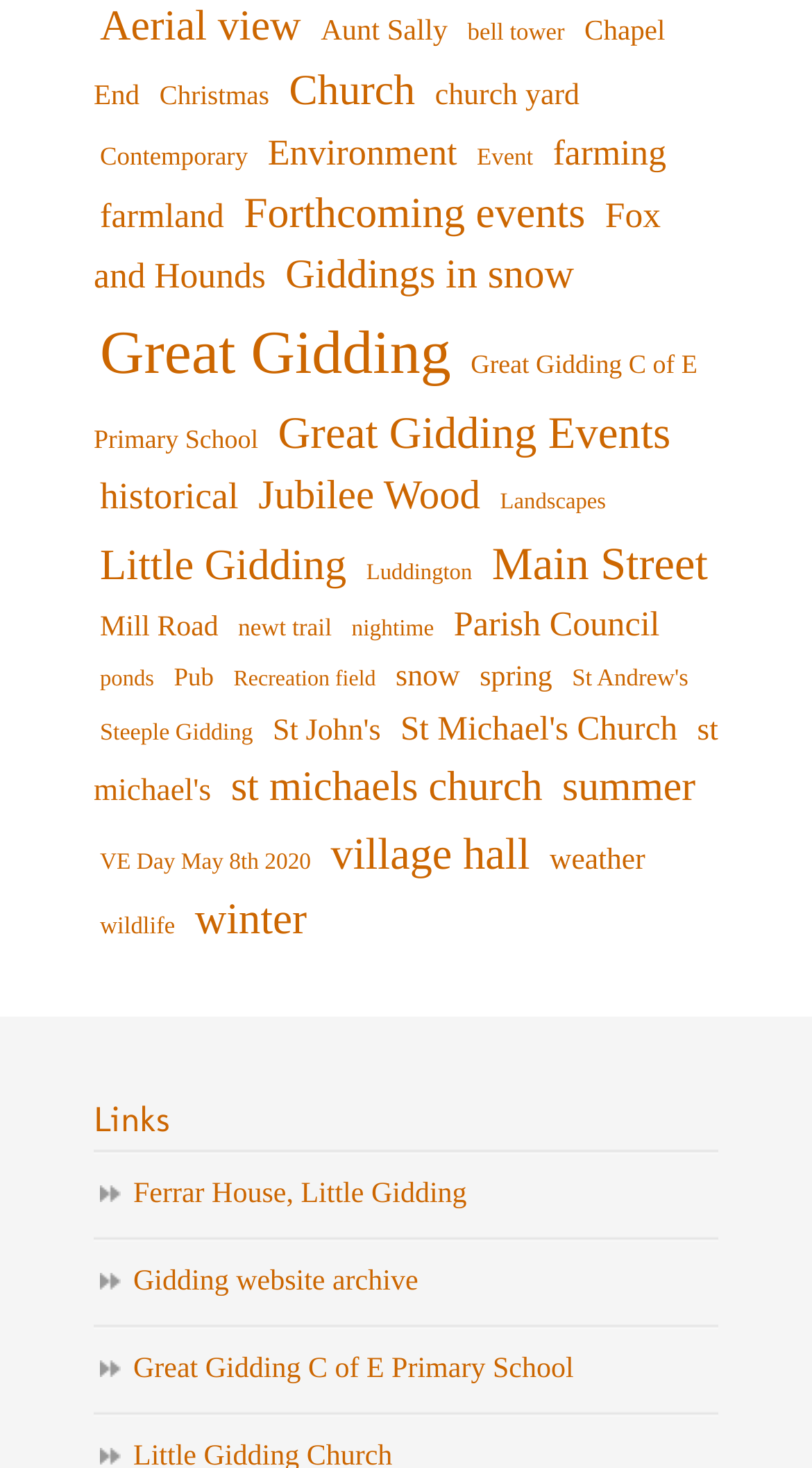Locate the bounding box of the UI element based on this description: "Landscapes". Provide four float numbers between 0 and 1 as [left, top, right, bottom].

[0.608, 0.33, 0.754, 0.355]